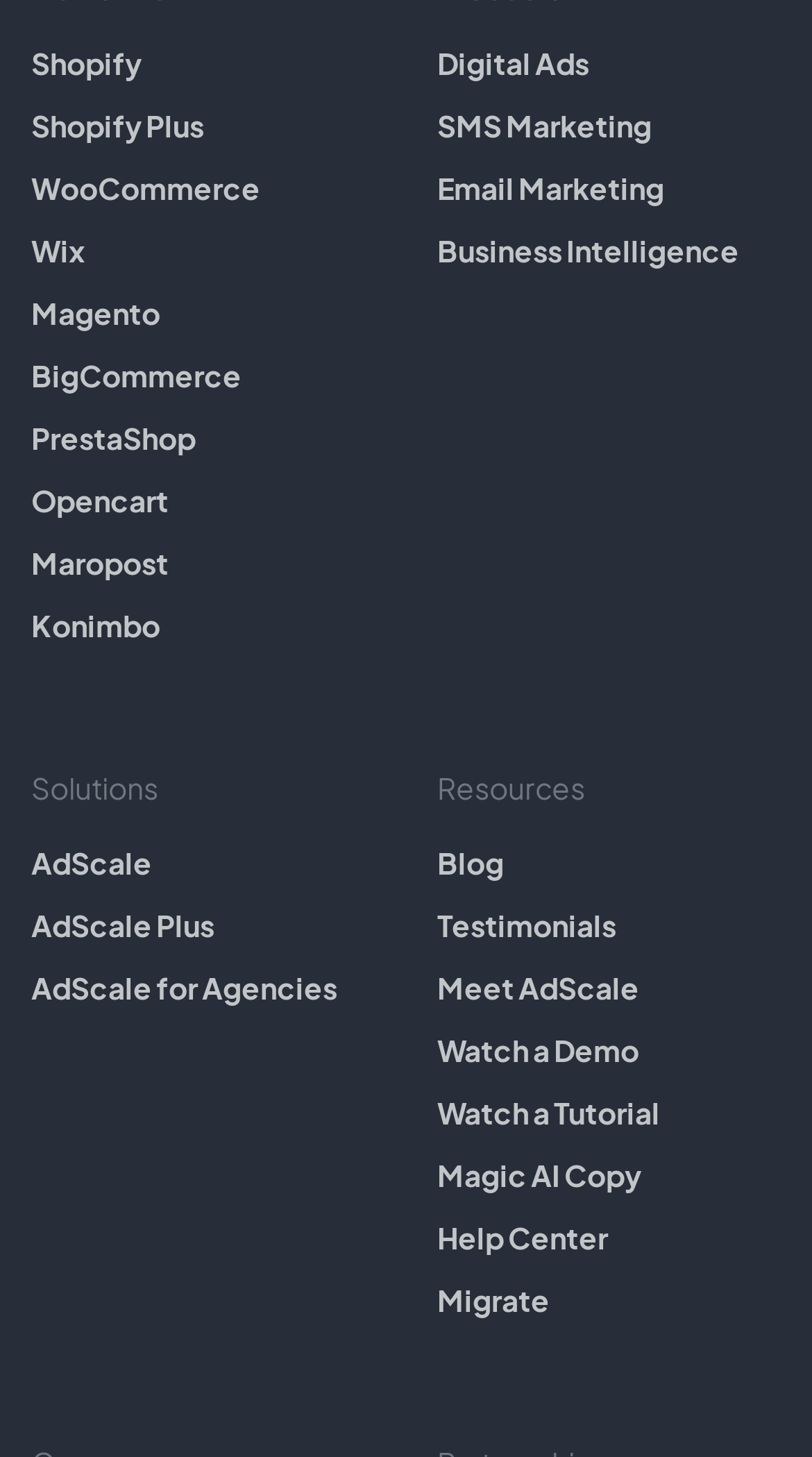Indicate the bounding box coordinates of the element that needs to be clicked to satisfy the following instruction: "Watch a Demo". The coordinates should be four float numbers between 0 and 1, i.e., [left, top, right, bottom].

[0.538, 0.707, 0.962, 0.735]